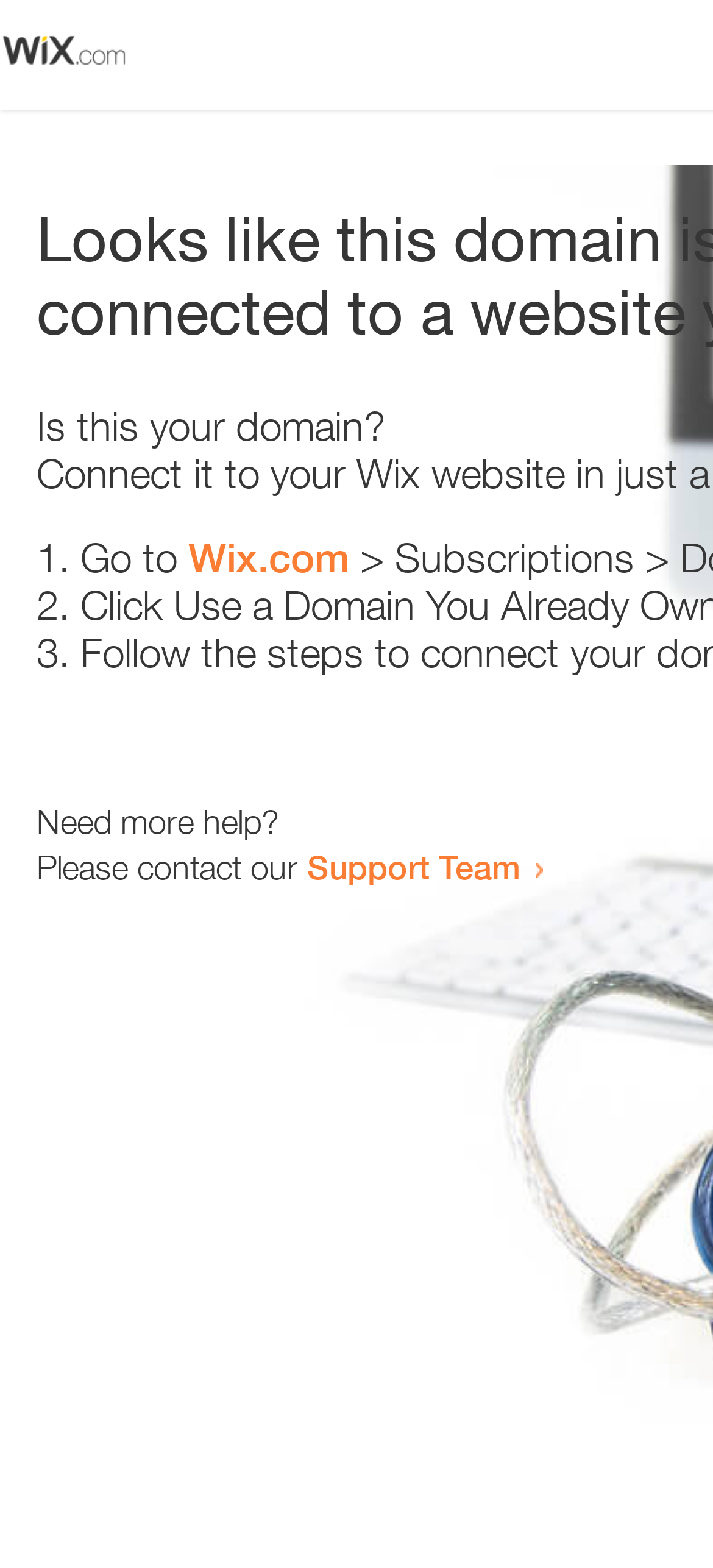Calculate the bounding box coordinates of the UI element given the description: "parent_node: PLANNERS".

None